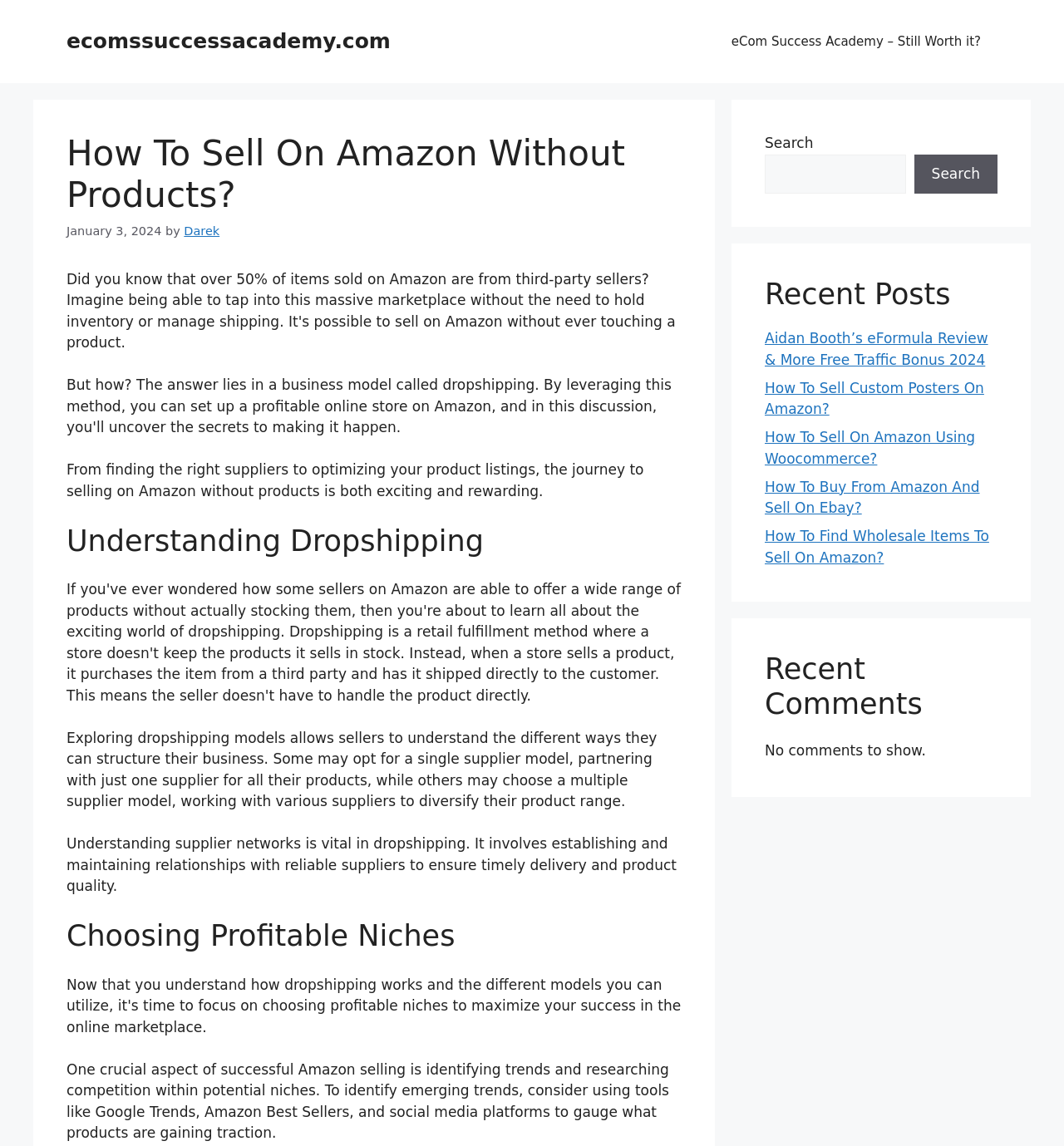Please identify the bounding box coordinates of the area that needs to be clicked to fulfill the following instruction: "Check the link about How To Sell Custom Posters On Amazon."

[0.719, 0.288, 0.929, 0.321]